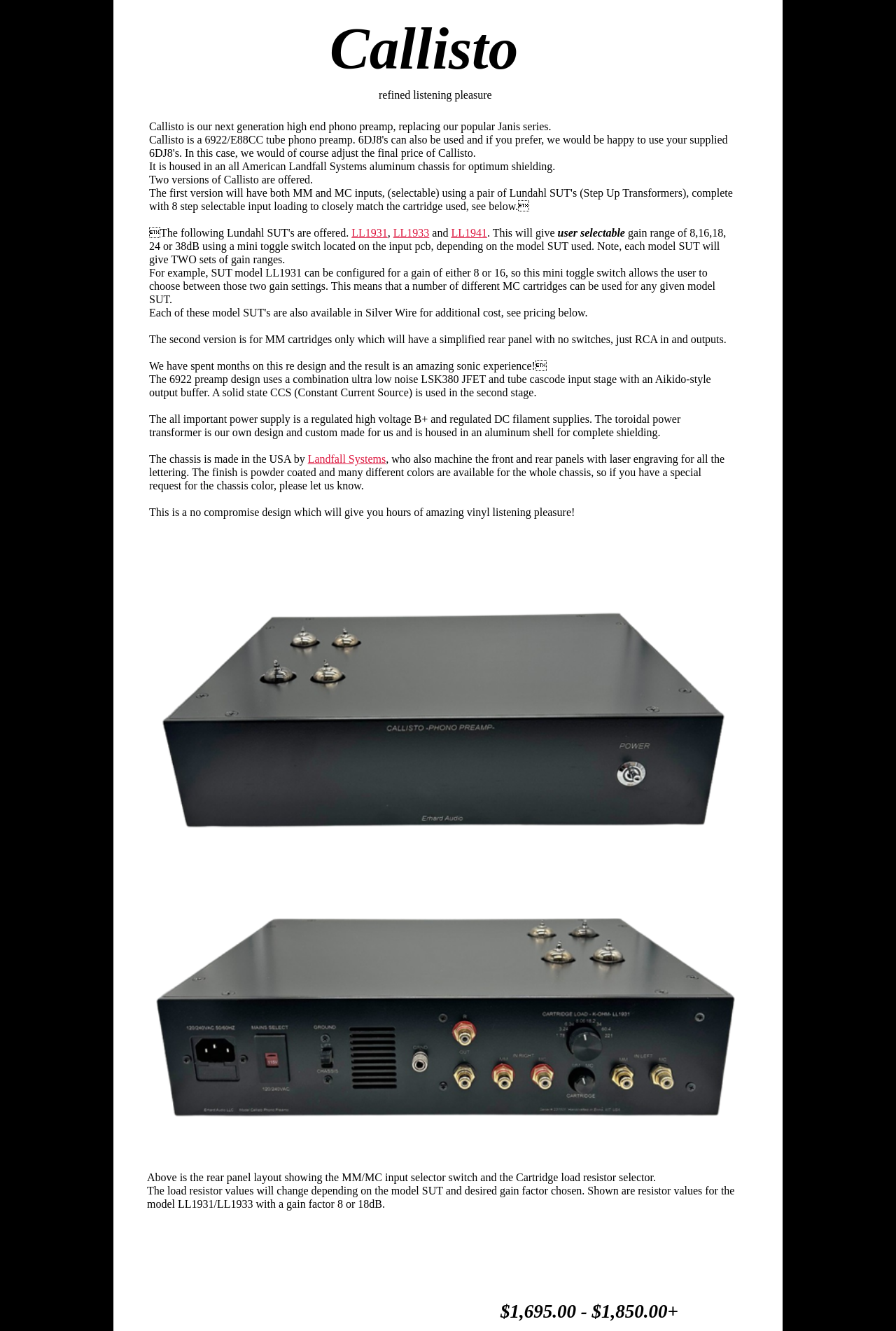Please provide a brief answer to the following inquiry using a single word or phrase:
What is the price range of Callisto?

$1,695.00 - $1,850.00+